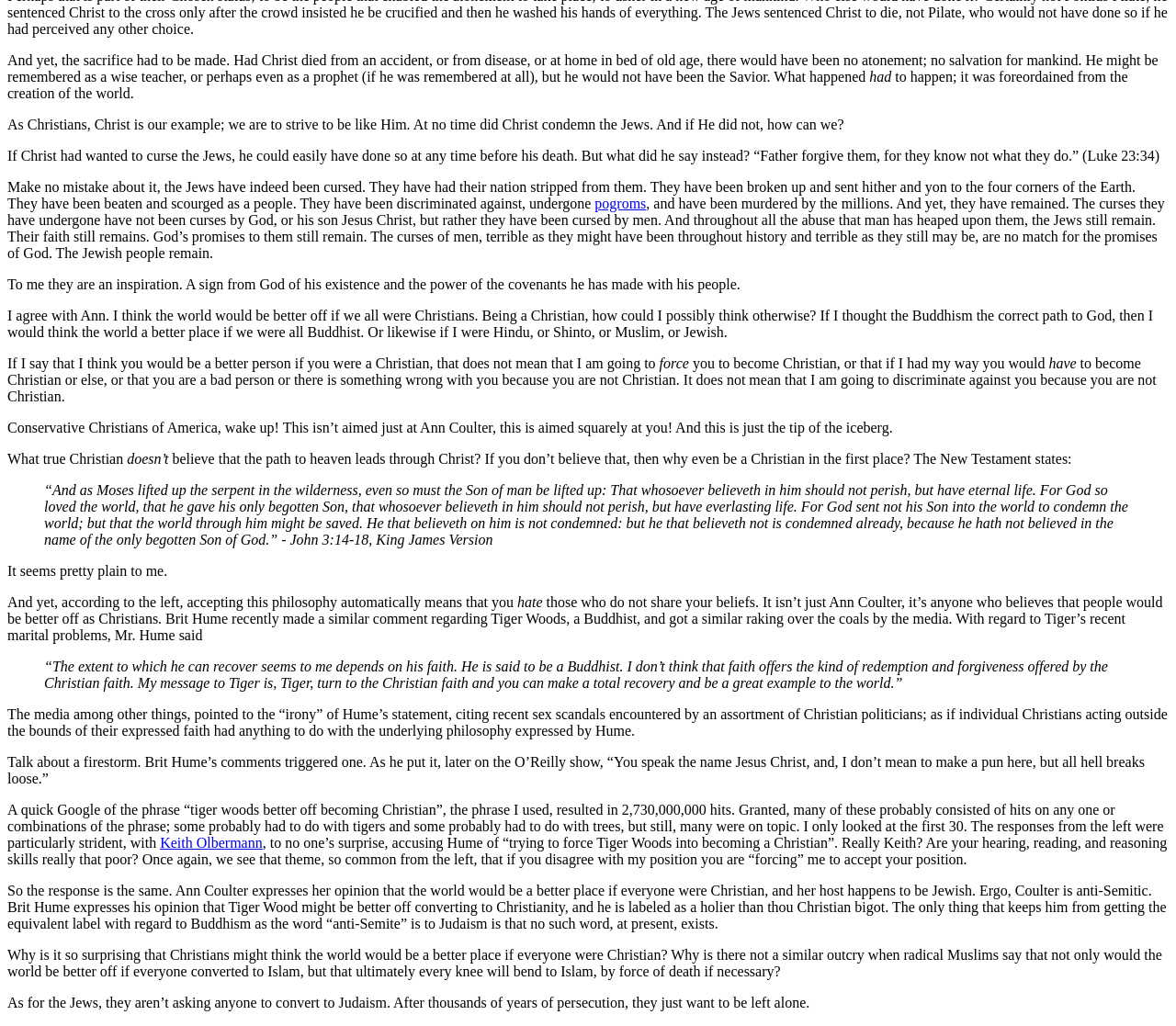Provide the bounding box coordinates of the HTML element this sentence describes: "pogroms". The bounding box coordinates consist of four float numbers between 0 and 1, i.e., [left, top, right, bottom].

[0.506, 0.191, 0.549, 0.206]